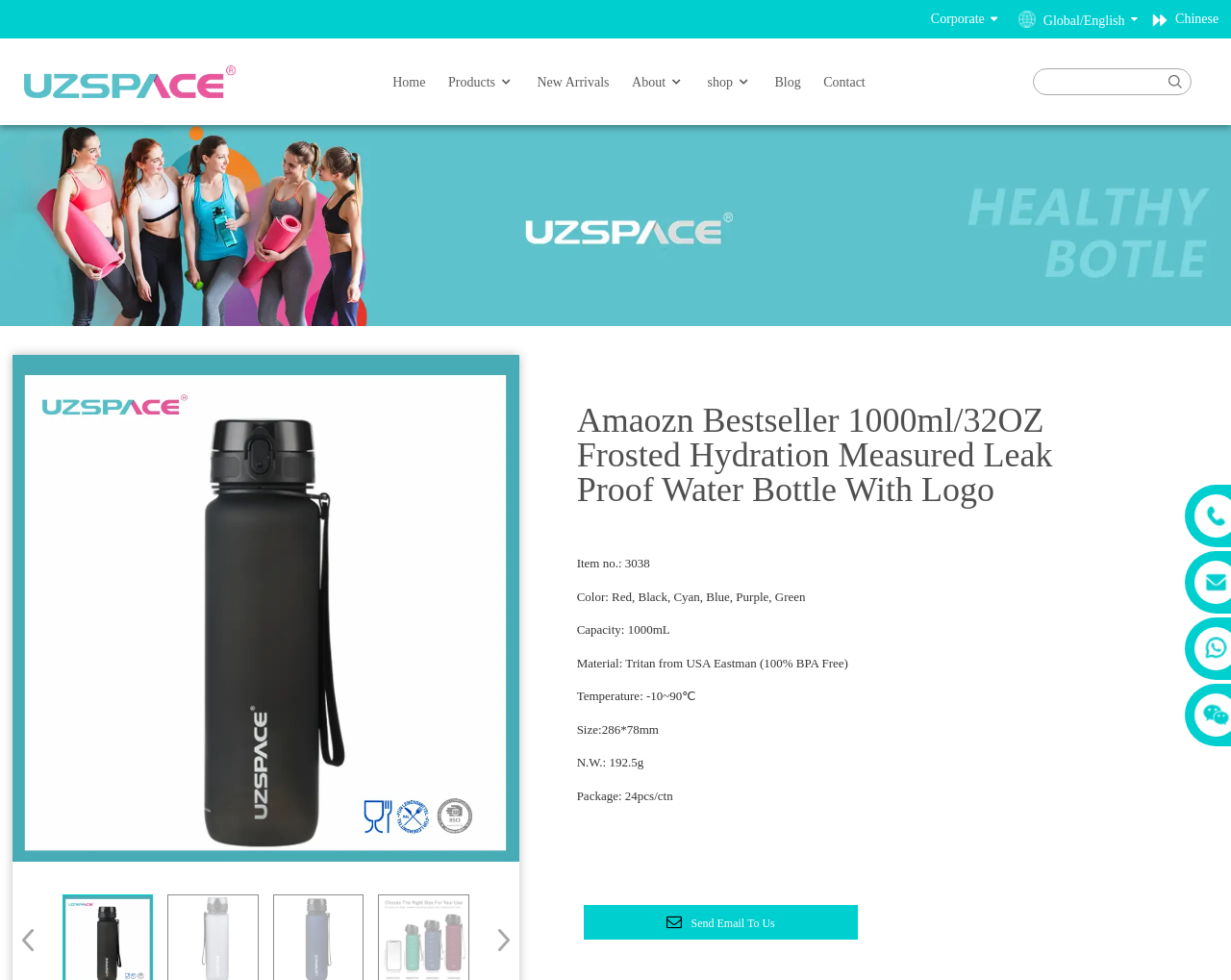Identify the bounding box coordinates of the region that should be clicked to execute the following instruction: "Click the Corporate link".

[0.756, 0.0, 0.815, 0.039]